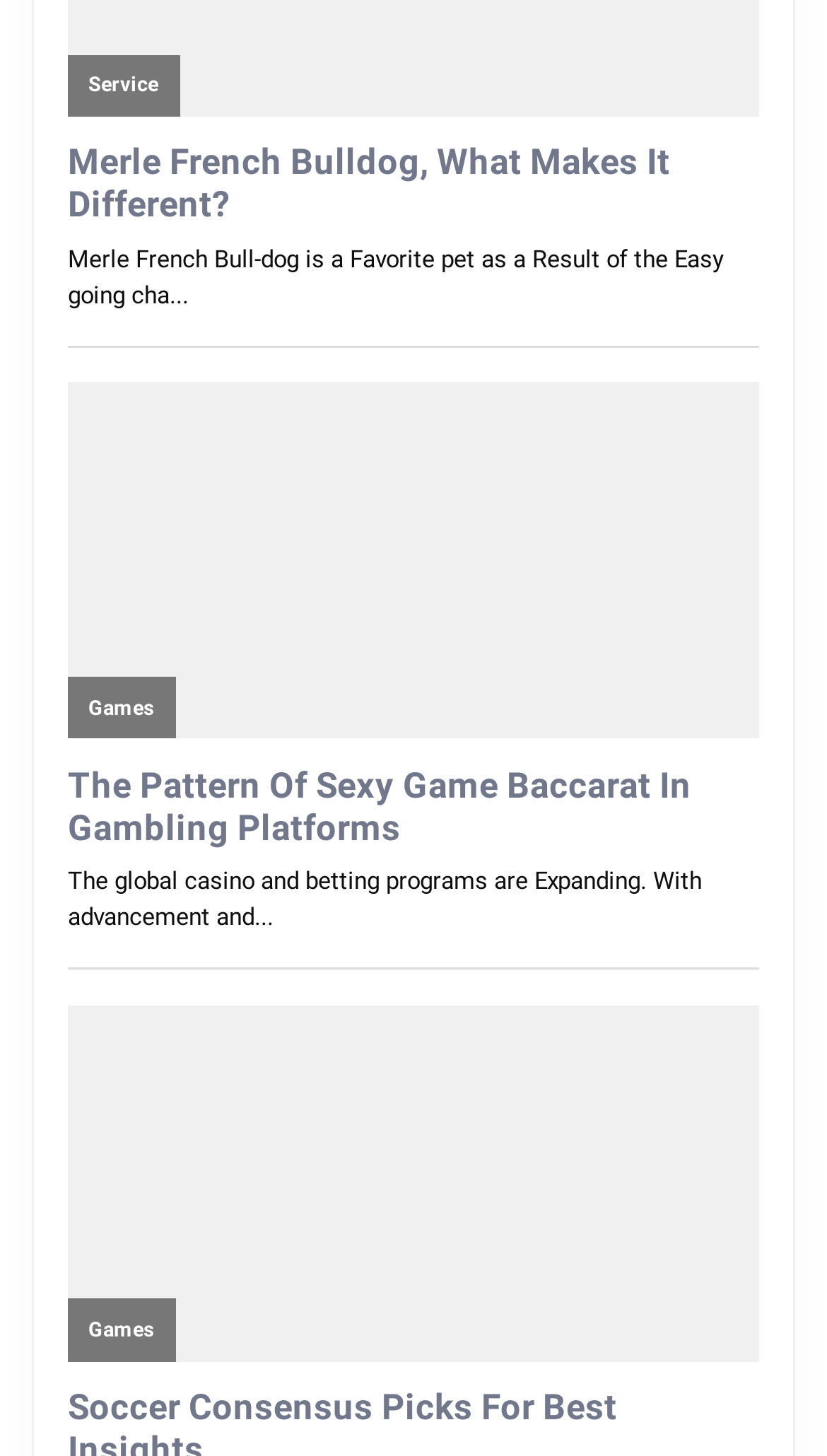Identify the bounding box of the UI element that matches this description: "Games".

[0.107, 0.905, 0.187, 0.921]